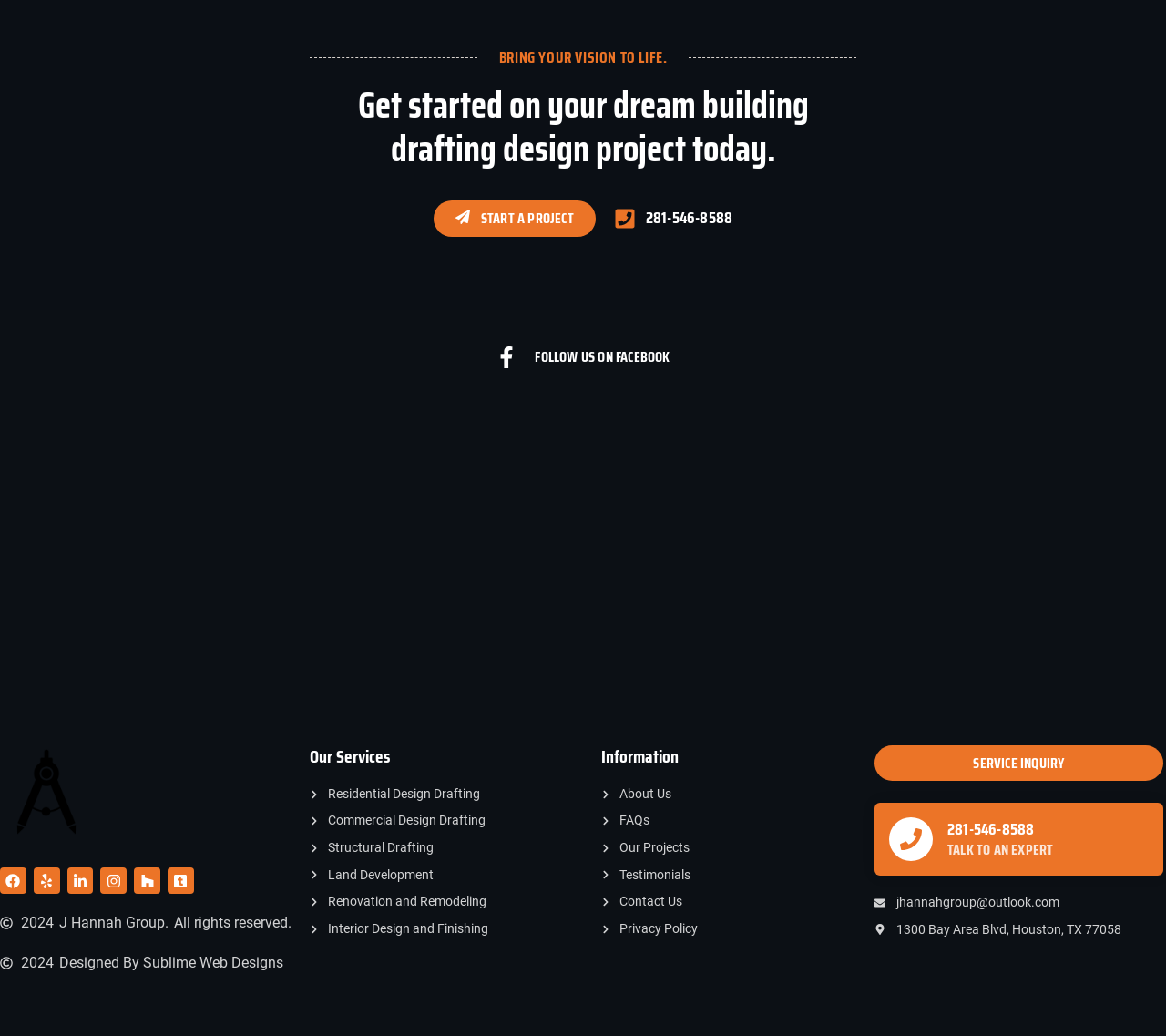Based on the image, give a detailed response to the question: How many services are listed?

The webpage lists 7 services under the 'Our Services' section, including Residential Design Drafting, Commercial Design Drafting, Structural Drafting, Land Development, Renovation and Remodeling, Interior Design and Finishing.